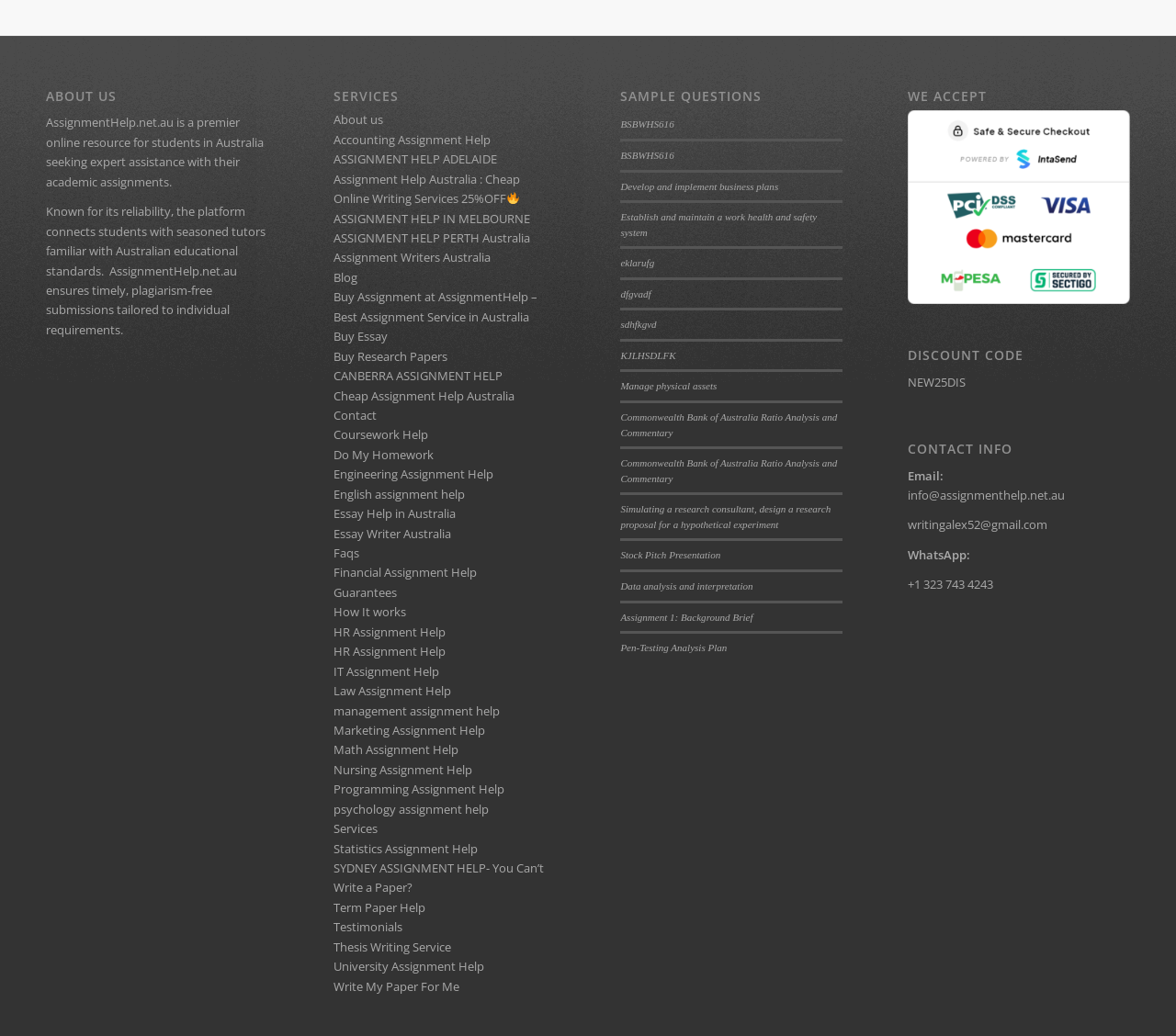Please identify the bounding box coordinates for the region that you need to click to follow this instruction: "Click on 'Assignment Help Australia : Cheap Online Writing Services 25%OFF'".

[0.283, 0.165, 0.442, 0.2]